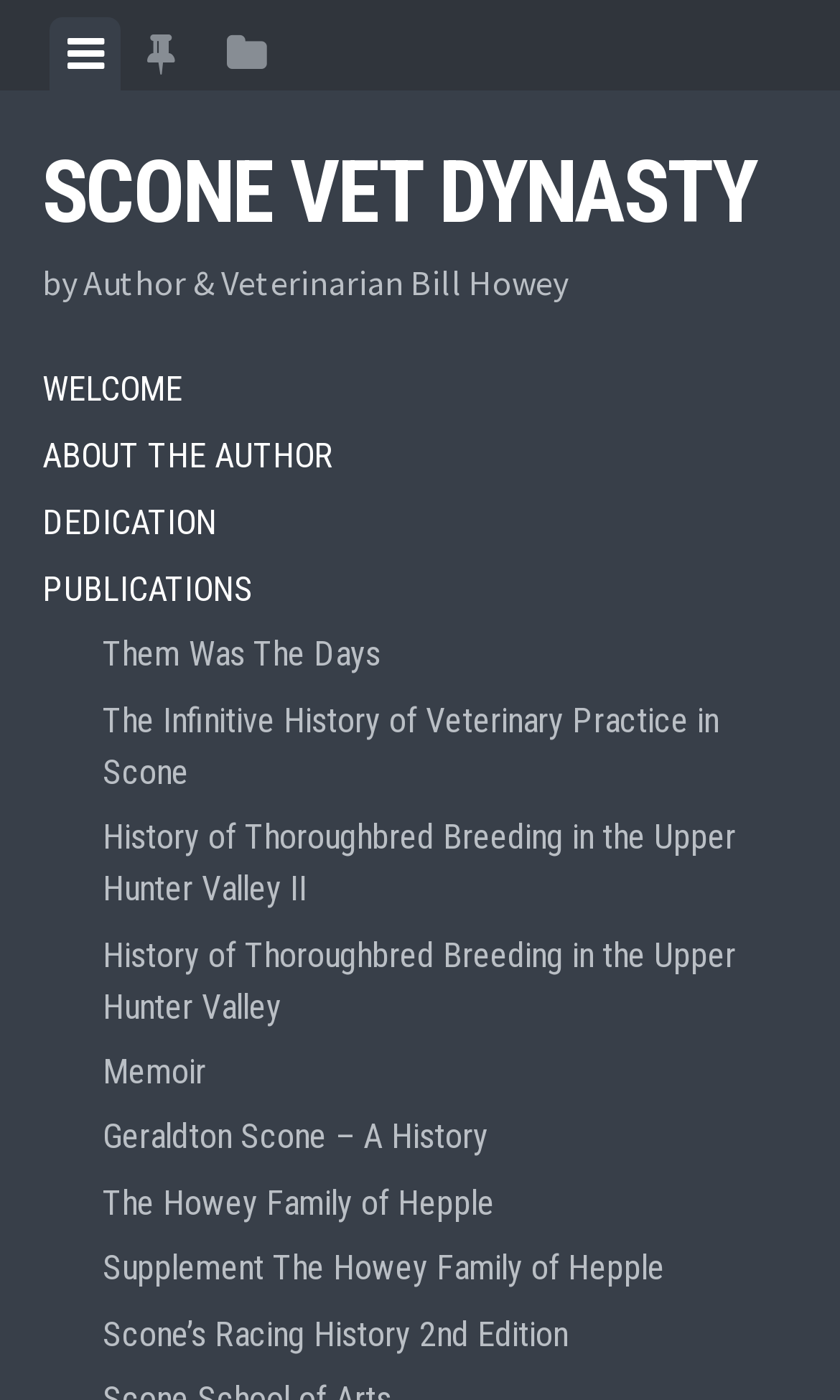Please provide the bounding box coordinate of the region that matches the element description: View sidebar. Coordinates should be in the format (top-left x, top-left y, bottom-right x, bottom-right y) and all values should be between 0 and 1.

[0.25, 0.012, 0.339, 0.065]